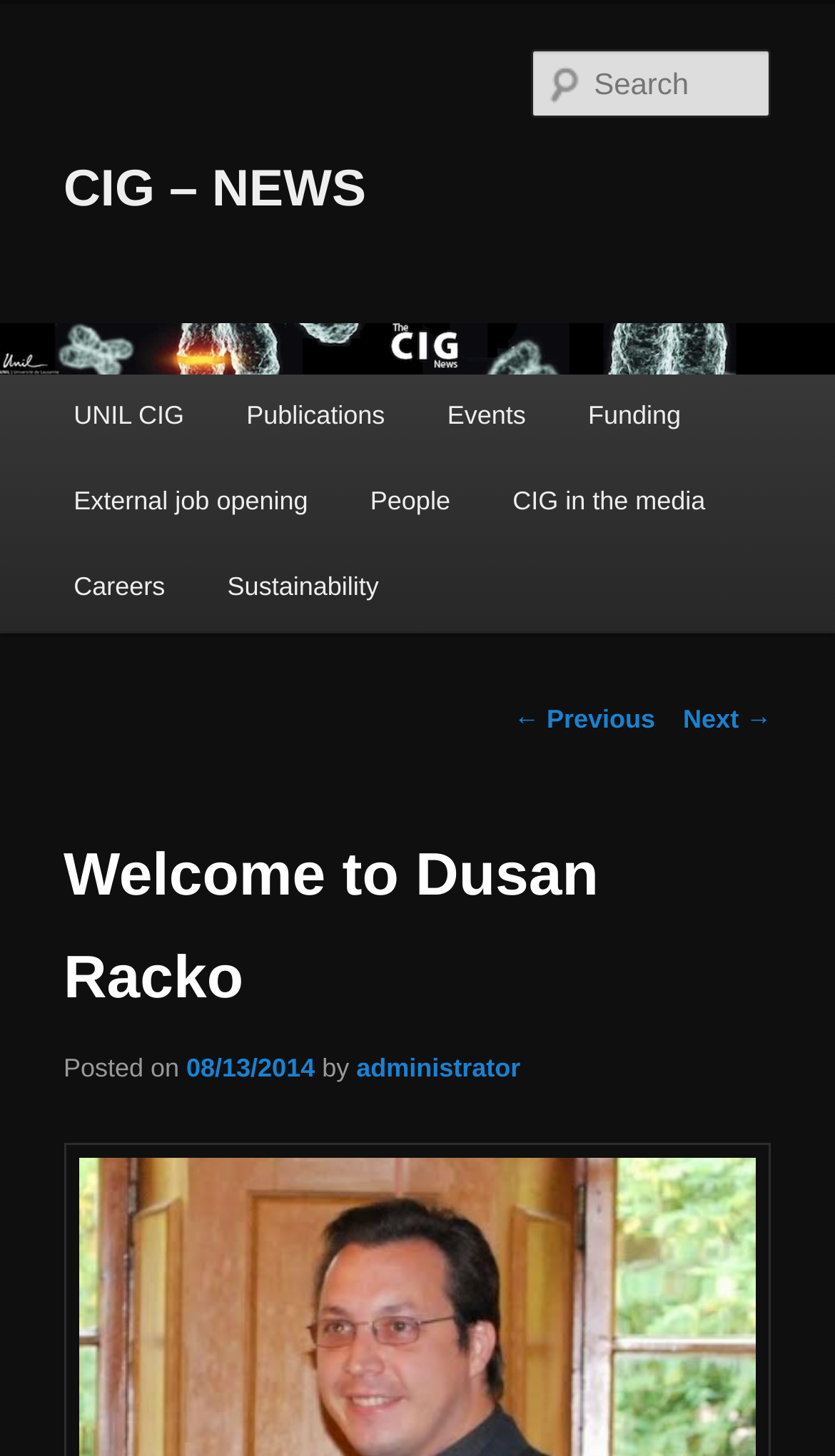Please give a succinct answer to the question in one word or phrase:
What is the date of the latest article?

08/13/2014